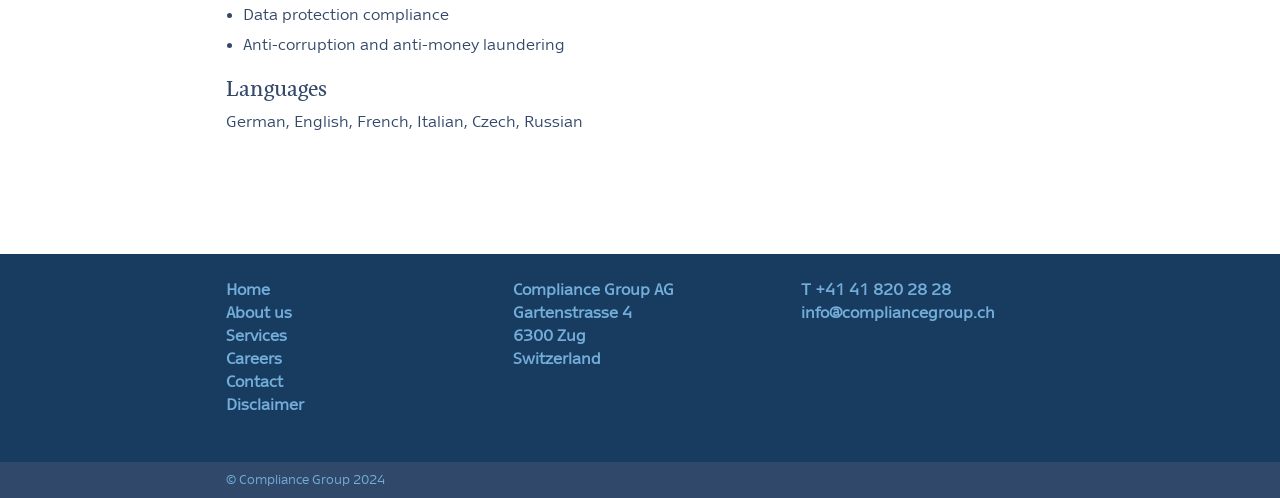What is the address of the company?
Refer to the image and provide a one-word or short phrase answer.

Gartenstrasse 4, 6300 Zug, Switzerland